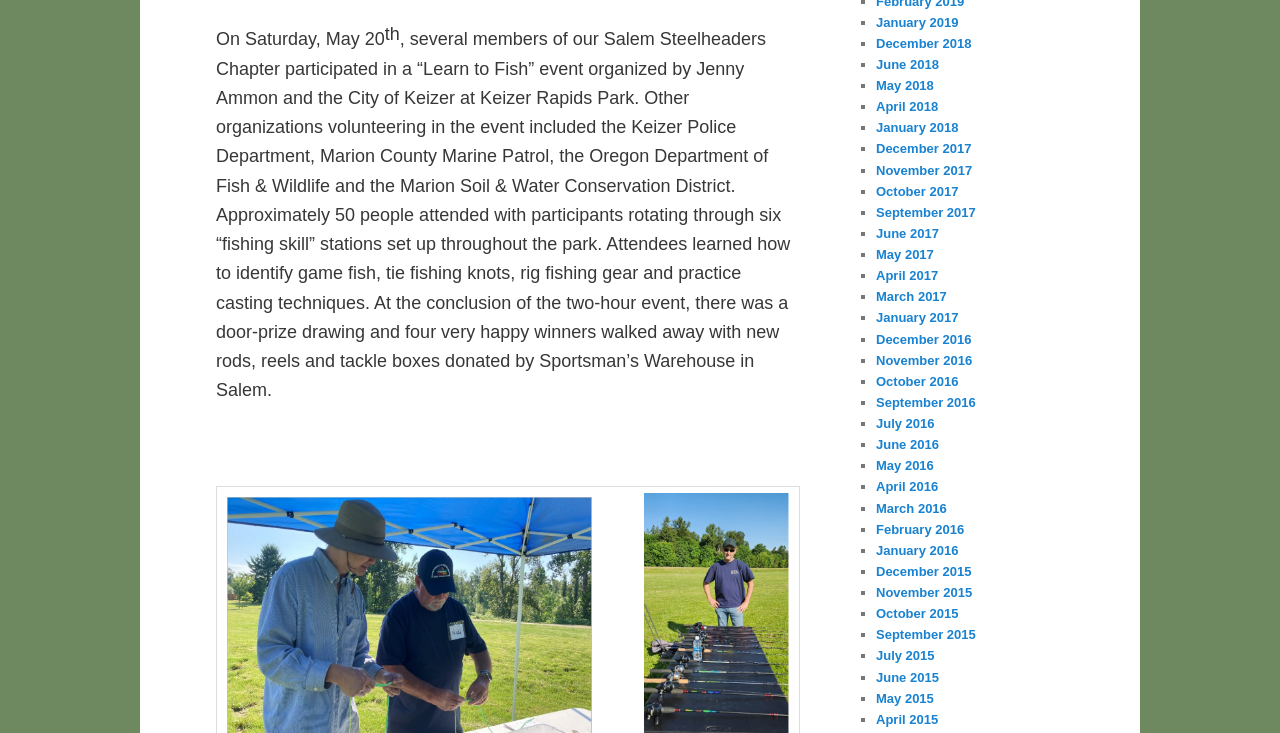Can you pinpoint the bounding box coordinates for the clickable element required for this instruction: "Explore May 2018"? The coordinates should be four float numbers between 0 and 1, i.e., [left, top, right, bottom].

[0.684, 0.107, 0.73, 0.127]